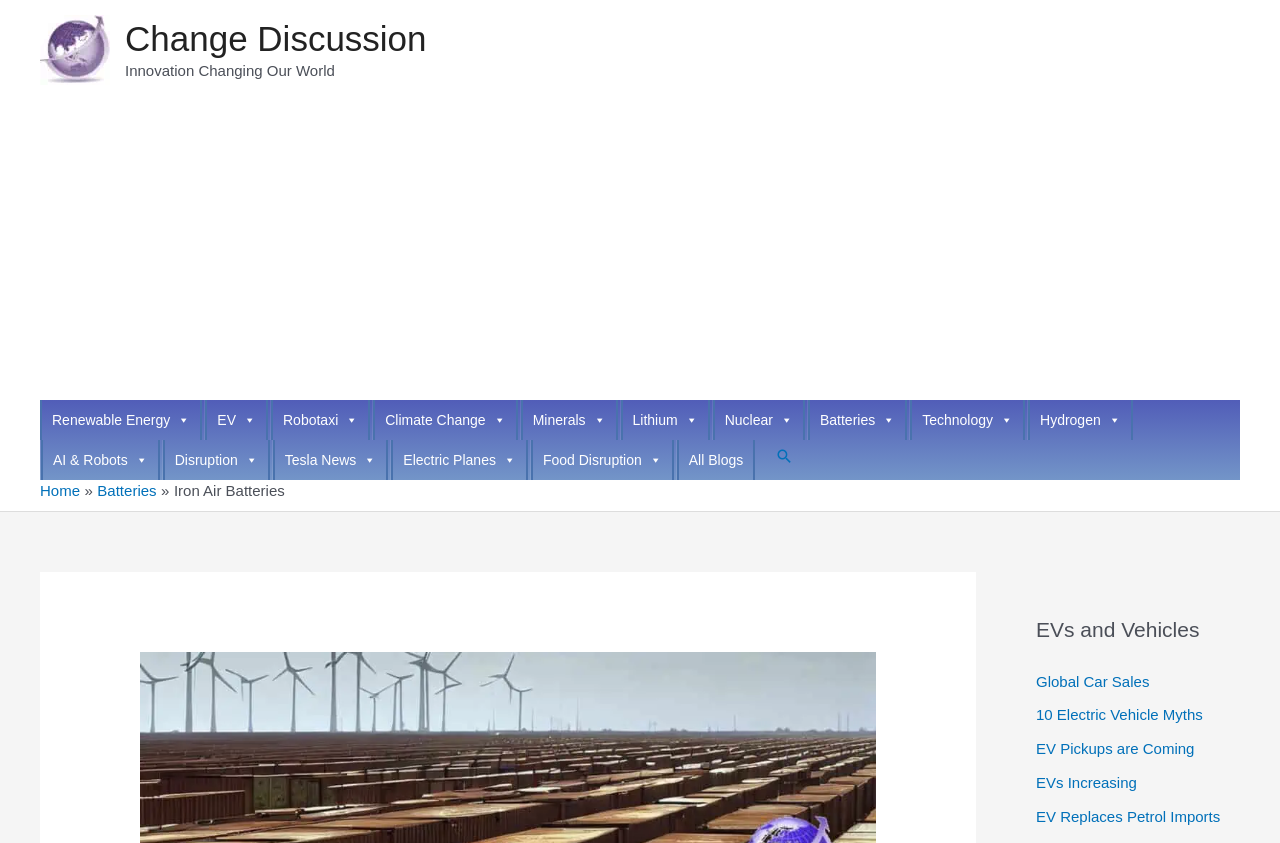Can you show the bounding box coordinates of the region to click on to complete the task described in the instruction: "Learn about Iron Air Batteries"?

[0.136, 0.572, 0.222, 0.592]